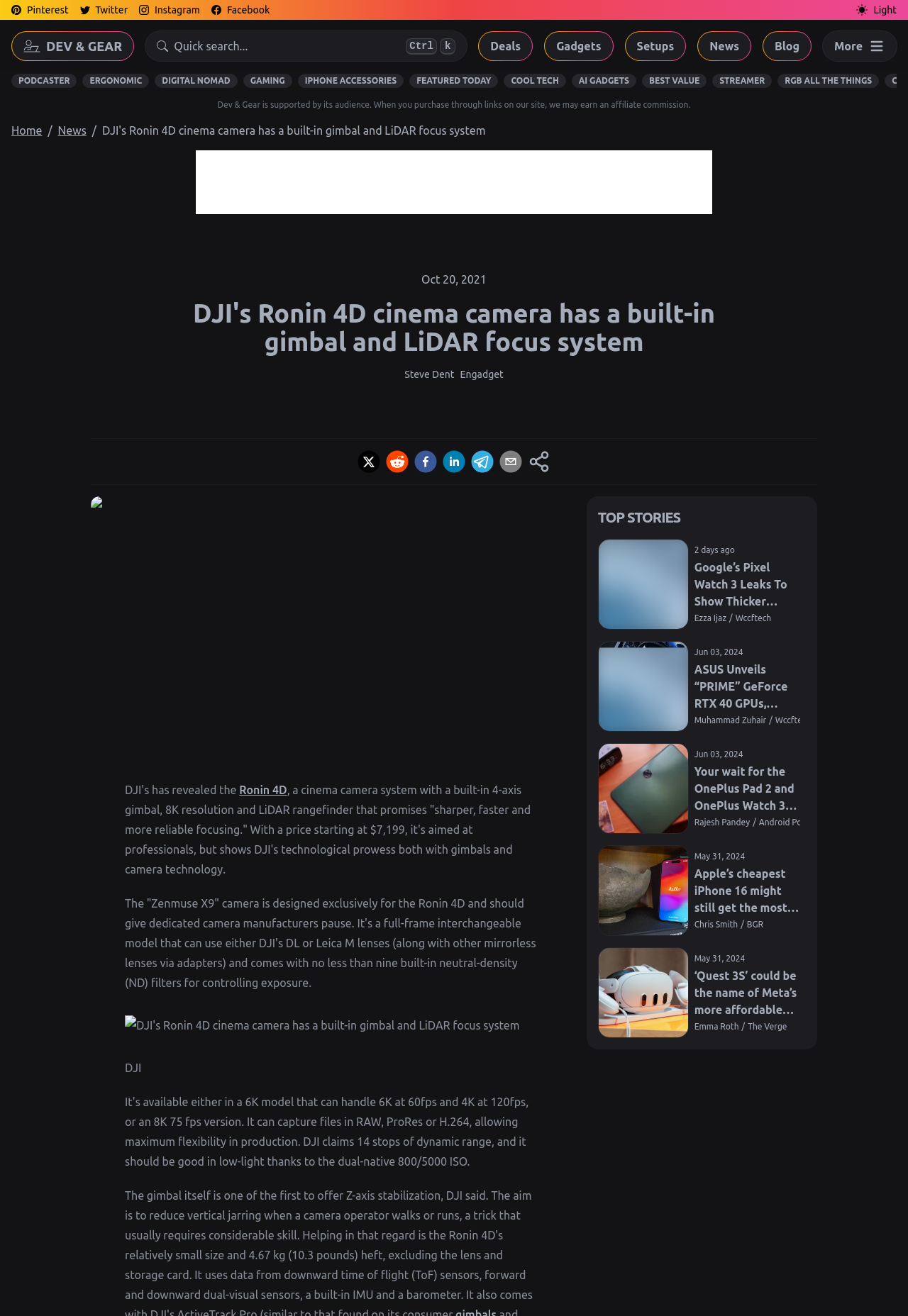Answer this question in one word or a short phrase: What is the price of the Ronin 4D cinema camera system?

$7,199